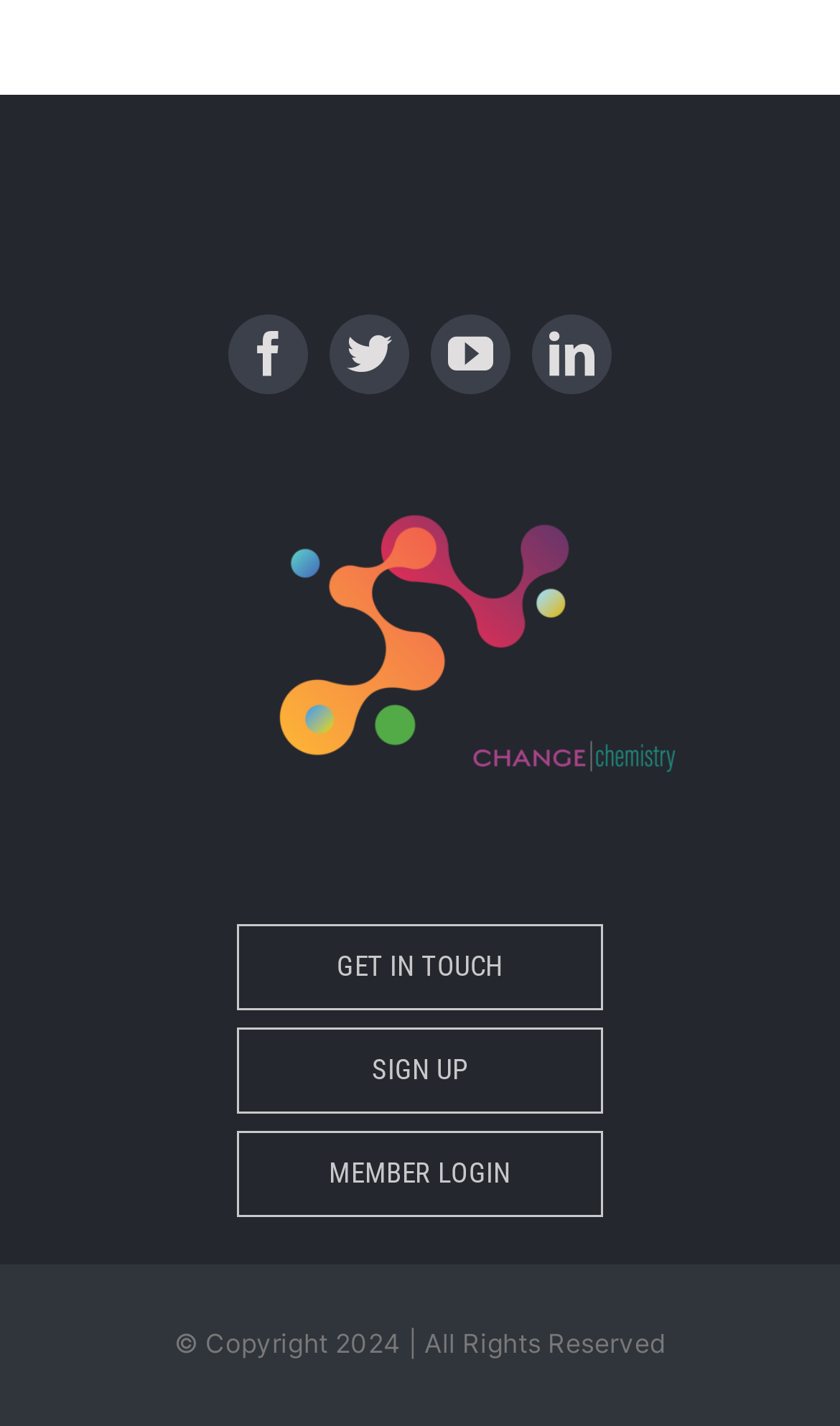From the screenshot, find the bounding box of the UI element matching this description: "MEMBER LOGIN". Supply the bounding box coordinates in the form [left, top, right, bottom], each a float between 0 and 1.

[0.282, 0.794, 0.718, 0.854]